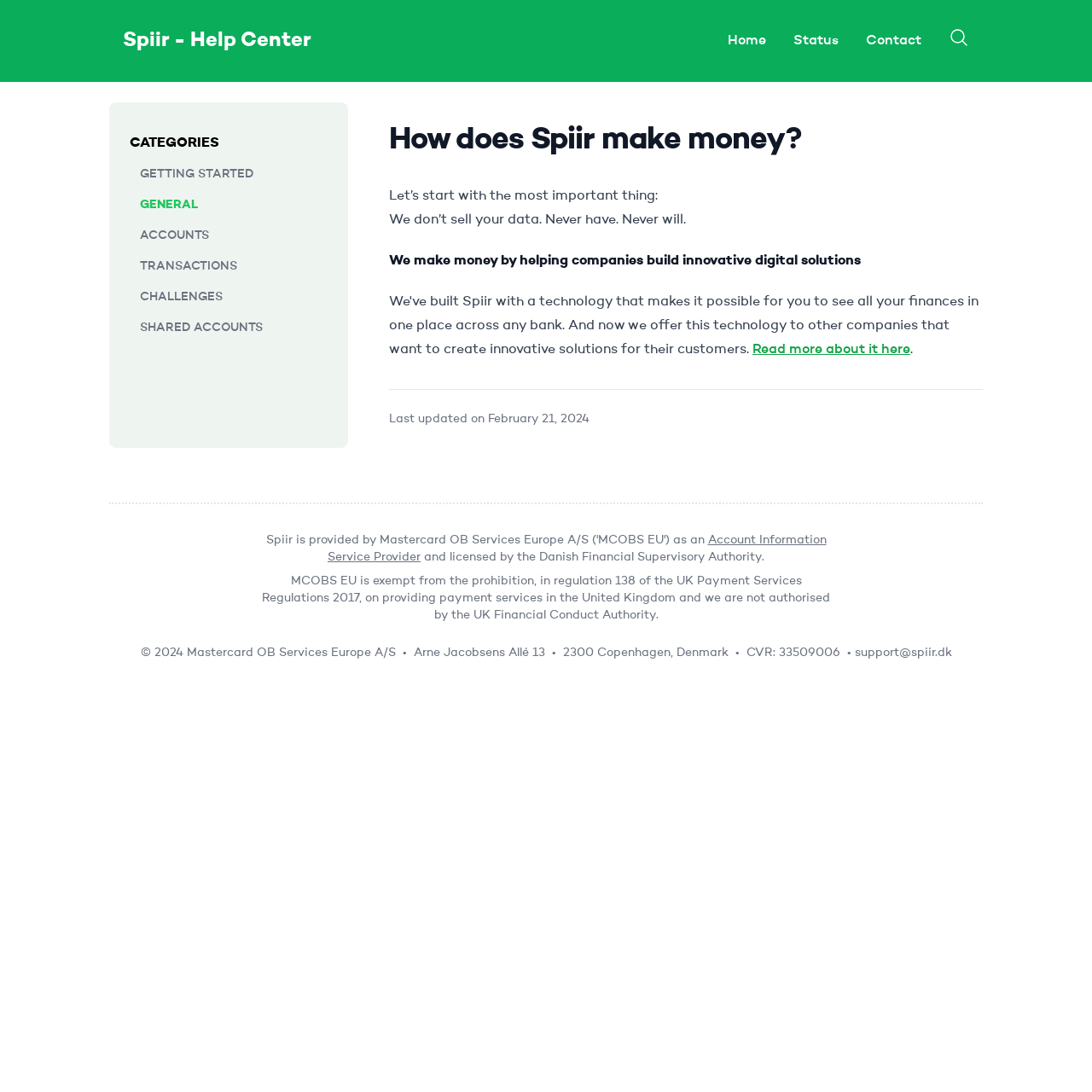Highlight the bounding box coordinates of the region I should click on to meet the following instruction: "contact Spiir".

[0.793, 0.031, 0.844, 0.044]